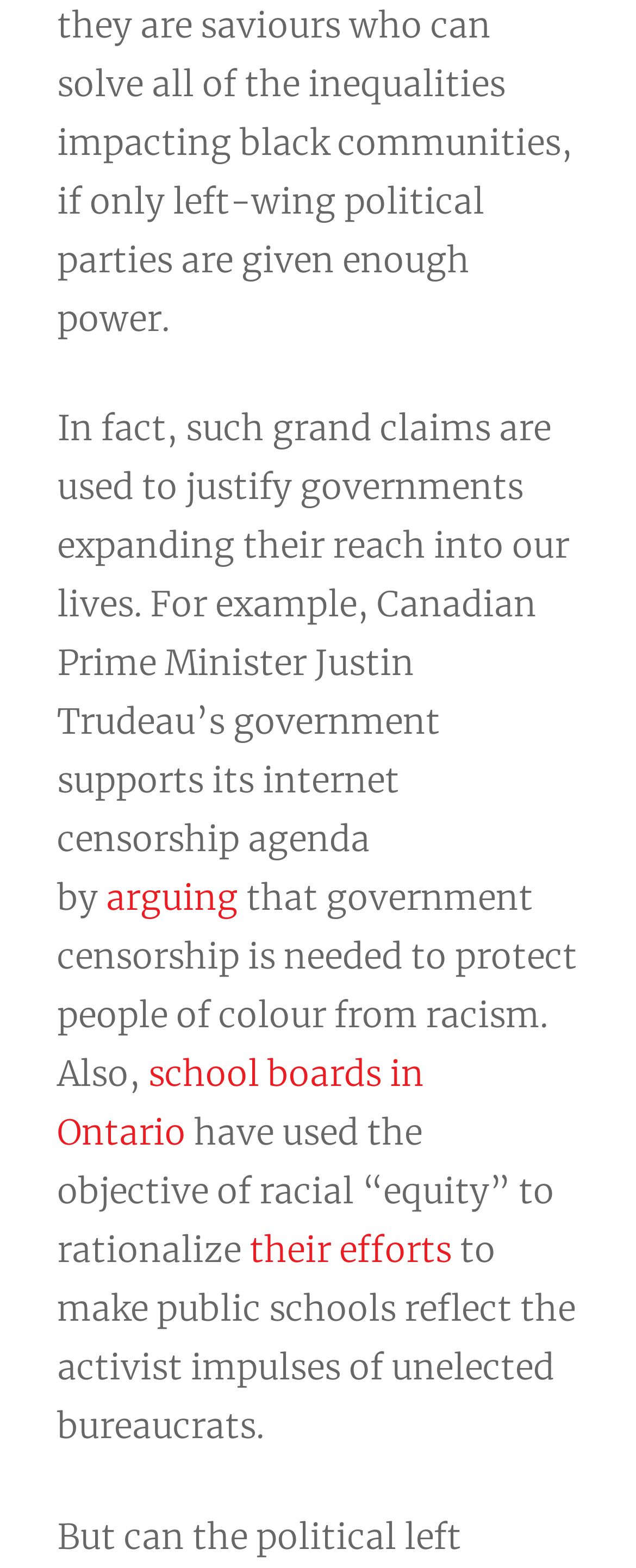Who is mentioned as supporting internet censorship?
Answer briefly with a single word or phrase based on the image.

Justin Trudeau